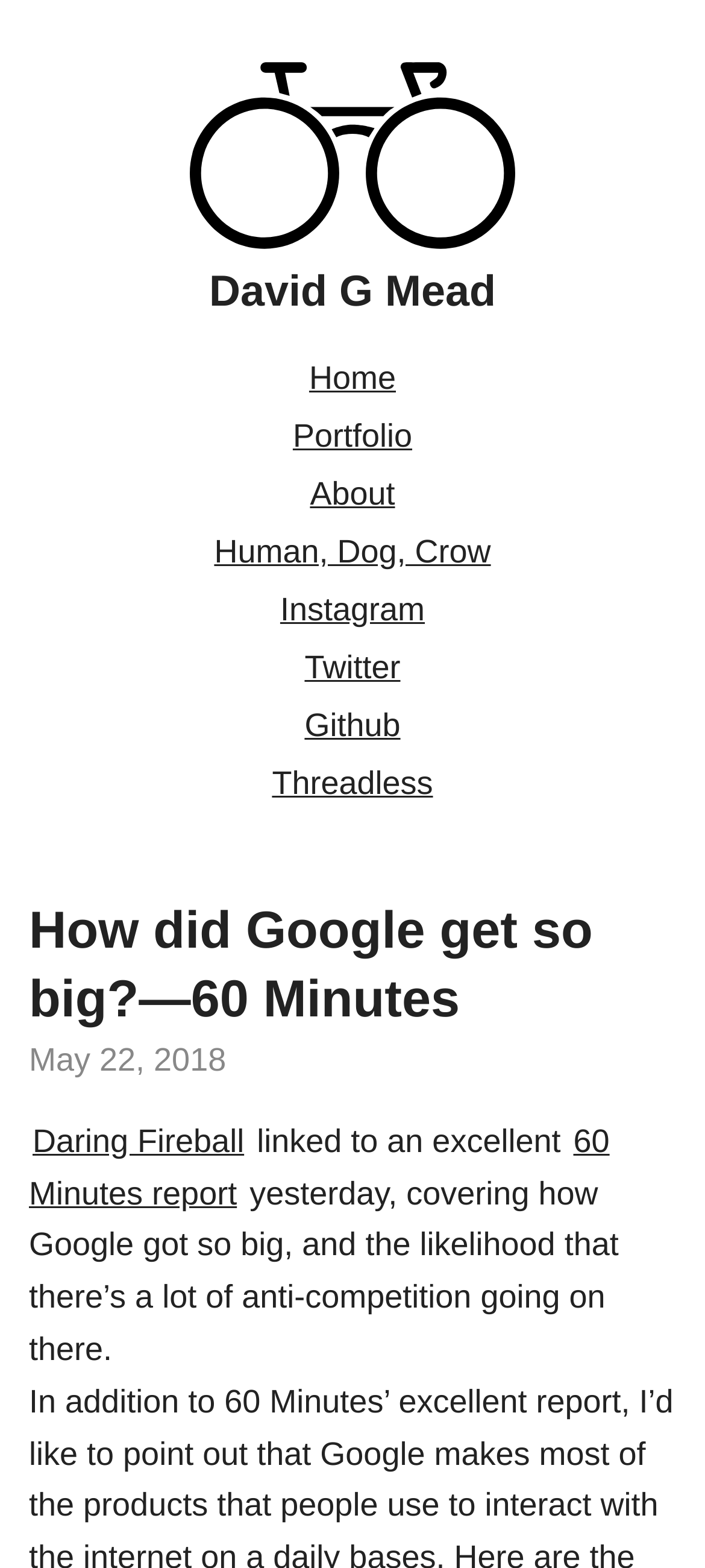Given the element description "Home" in the screenshot, predict the bounding box coordinates of that UI element.

[0.428, 0.227, 0.572, 0.255]